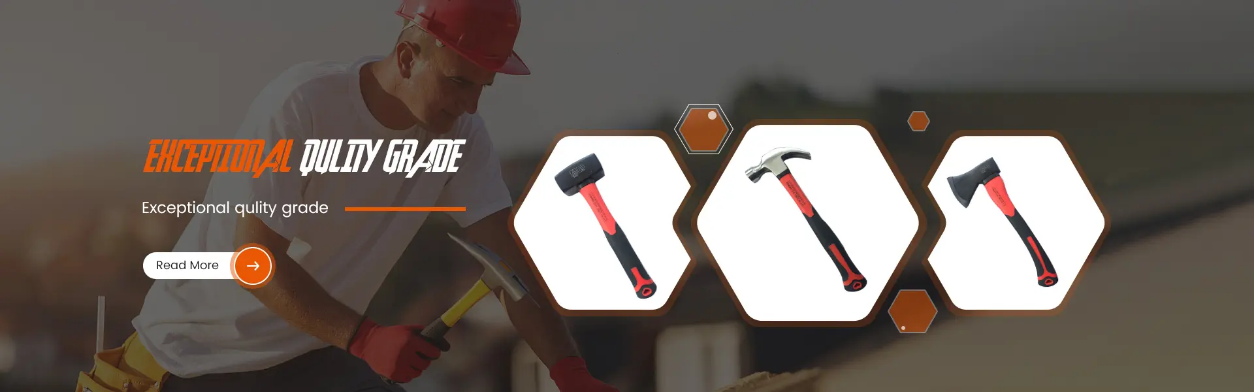How many tools are arranged adjacent to the worker?
Can you give a detailed and elaborate answer to the question?

The image shows three distinct tools arranged adjacent to the worker, which are a rubber mallet, a traditional hammer, and an axe, all designed with dual-color handles emphasizing their modern, ergonomic features.